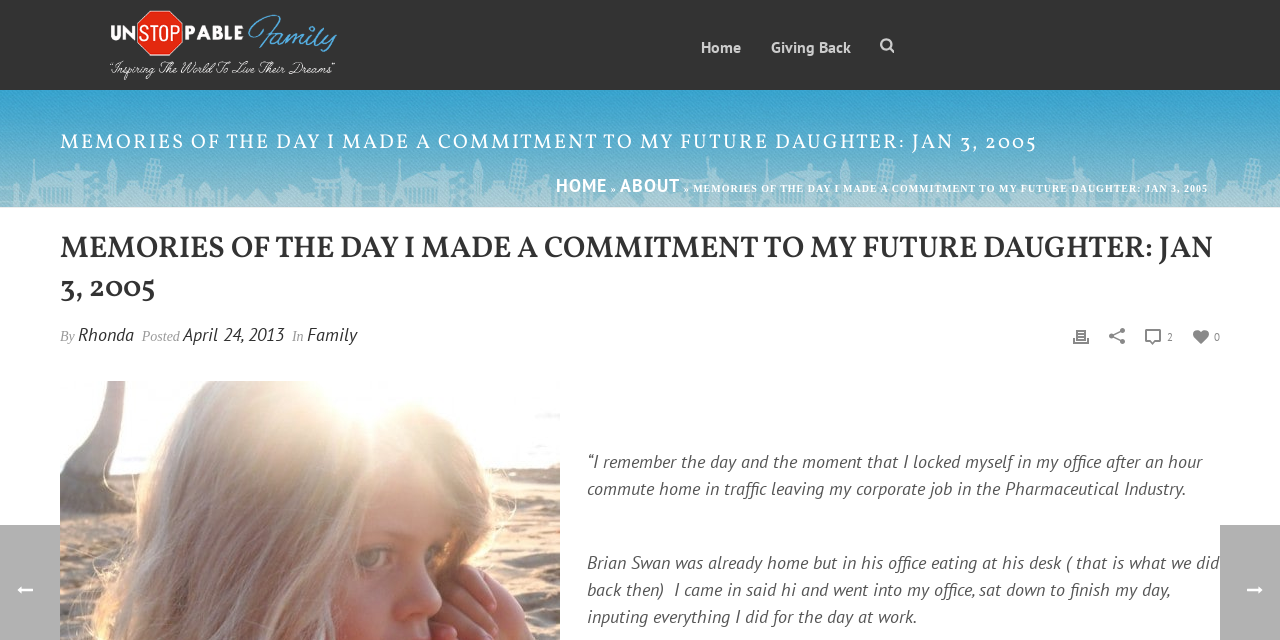Kindly determine the bounding box coordinates for the area that needs to be clicked to execute this instruction: "Click on the 'Giving Back' link".

[0.59, 0.0, 0.676, 0.141]